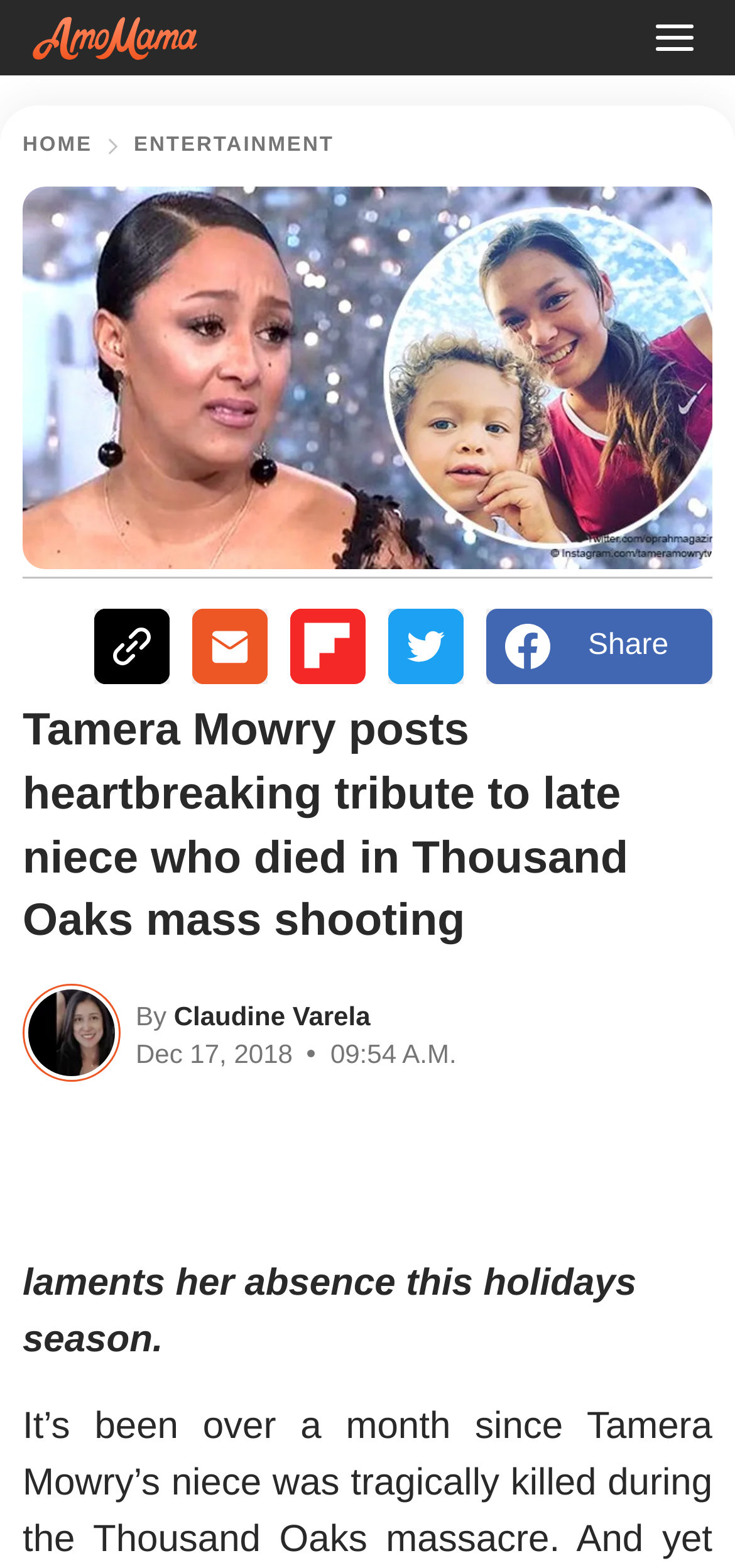Based on the image, please respond to the question with as much detail as possible:
What is the author of the article?

I found the author's name by looking at the link element with the text 'Claudine Varela' which is located below the main heading of the article.